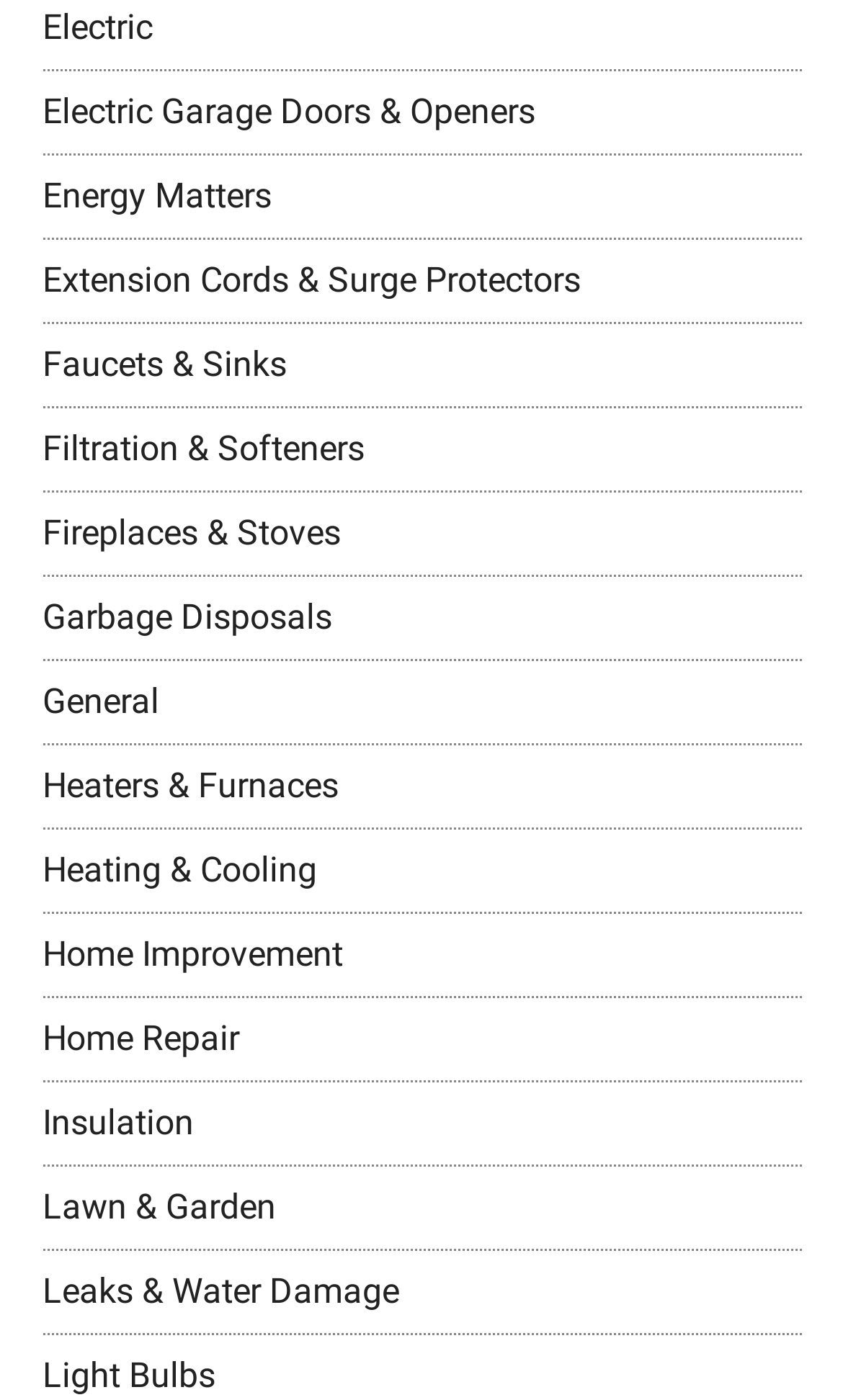Are there any categories related to water?
Please provide a single word or phrase as your answer based on the image.

Yes